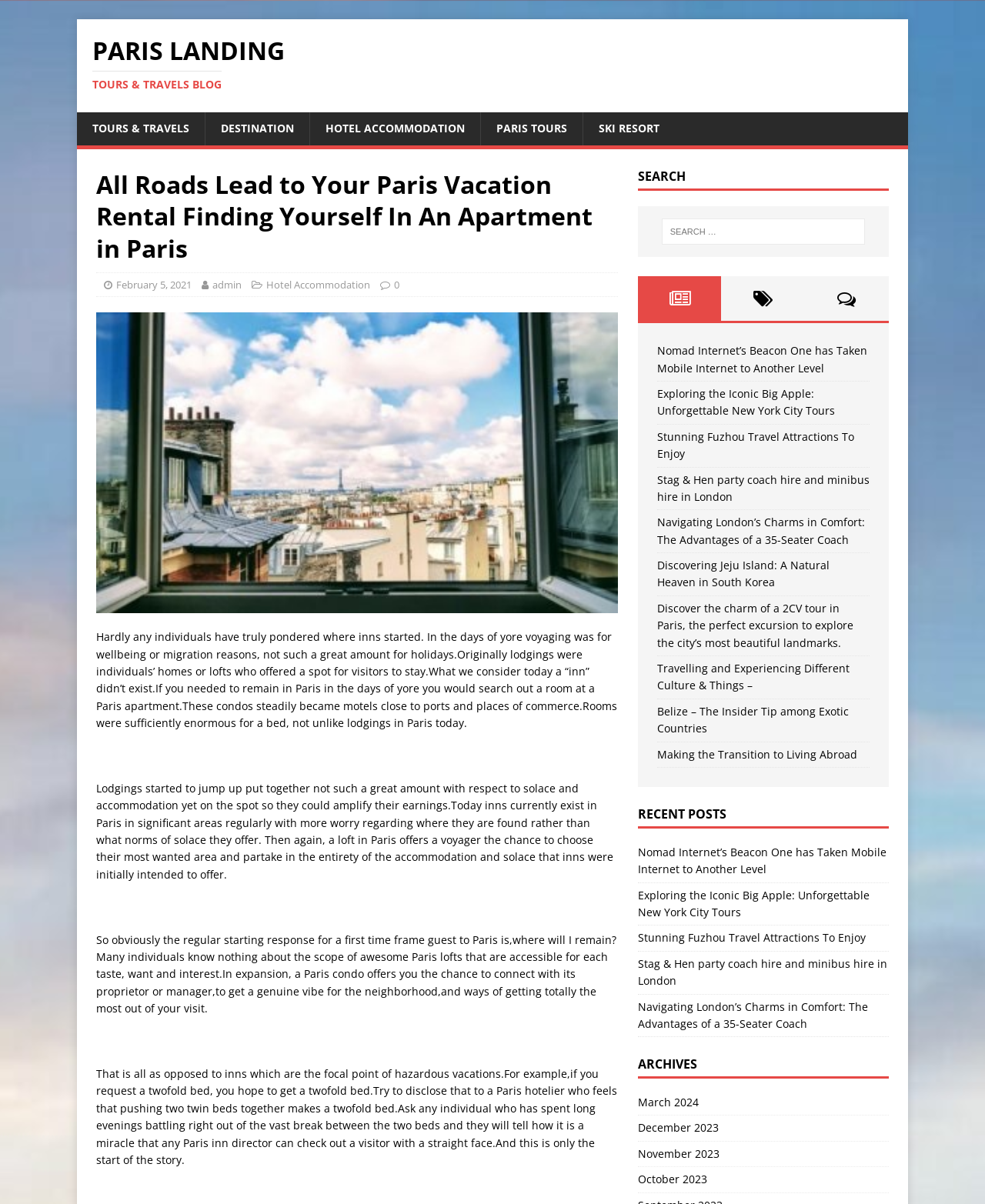Use a single word or phrase to answer the following:
What is the name of the blog?

PARIS LANDING TOURS & TRAVELS BLOG